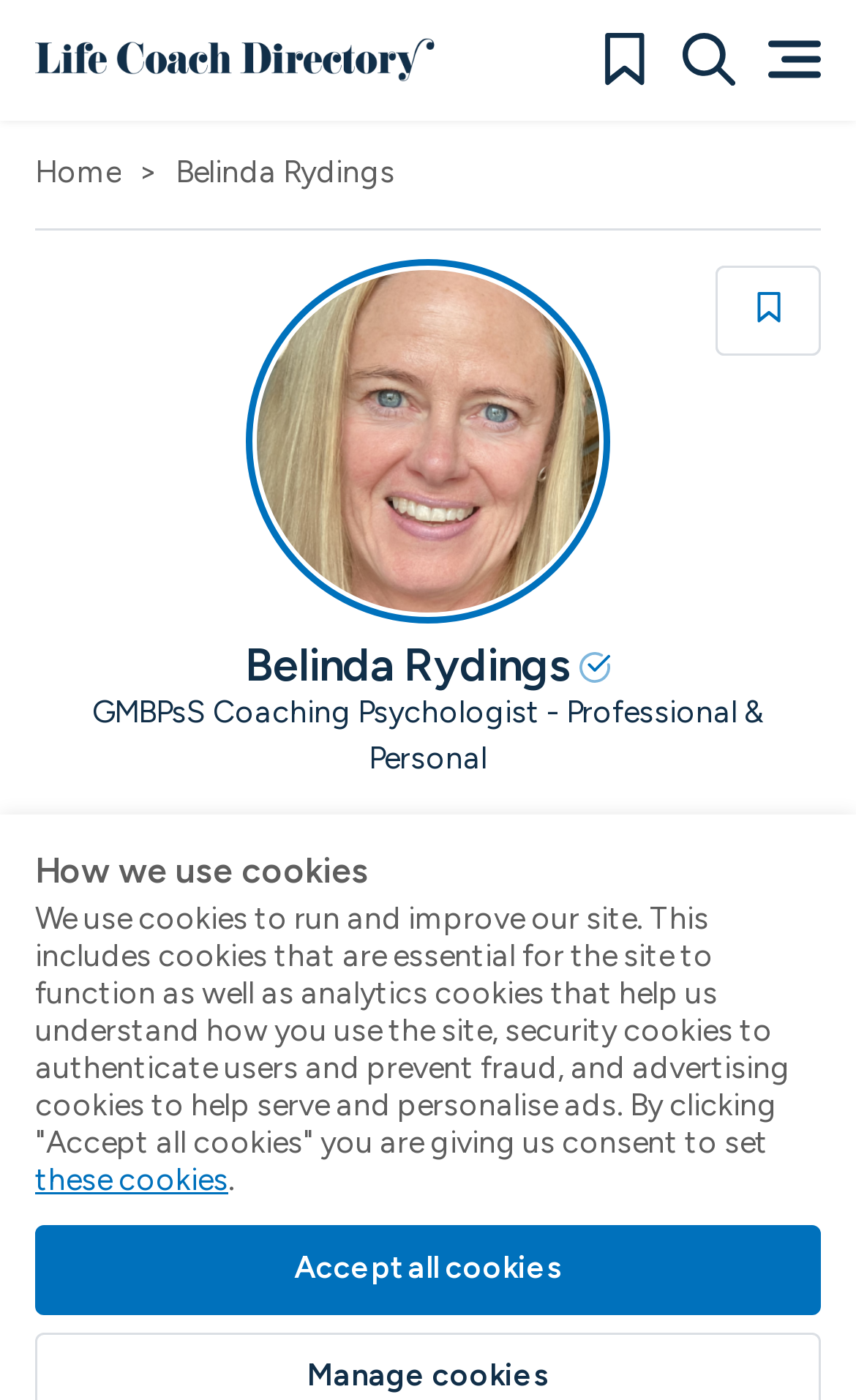Indicate the bounding box coordinates of the element that needs to be clicked to satisfy the following instruction: "Search". The coordinates should be four float numbers between 0 and 1, i.e., [left, top, right, bottom].

[0.797, 0.024, 0.859, 0.061]